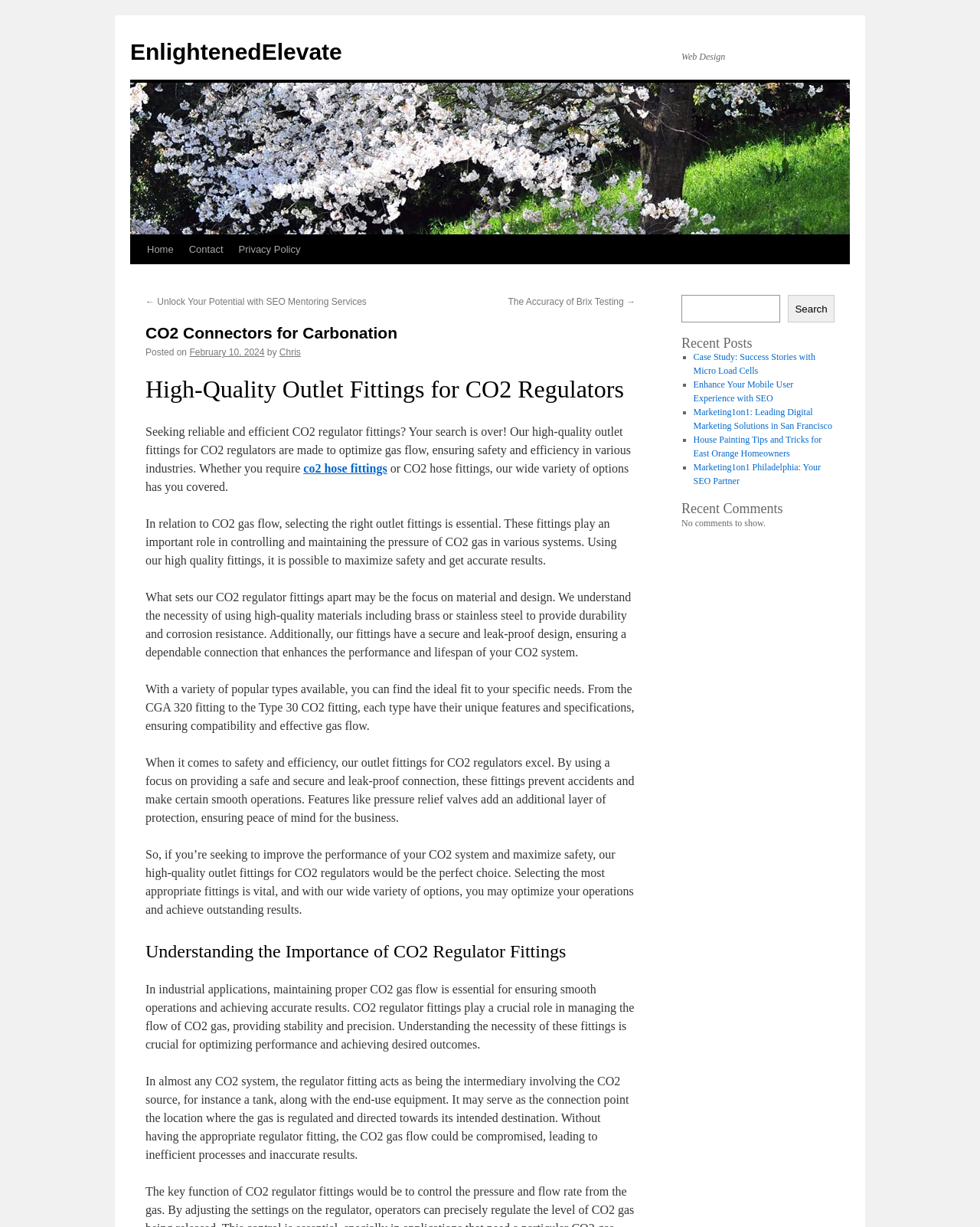Using details from the image, please answer the following question comprehensively:
What is the purpose of CO2 regulator fittings?

Based on the webpage content, CO2 regulator fittings play a crucial role in managing the flow of CO2 gas, providing stability and precision. They are essential for ensuring smooth operations and achieving accurate results in various industries.